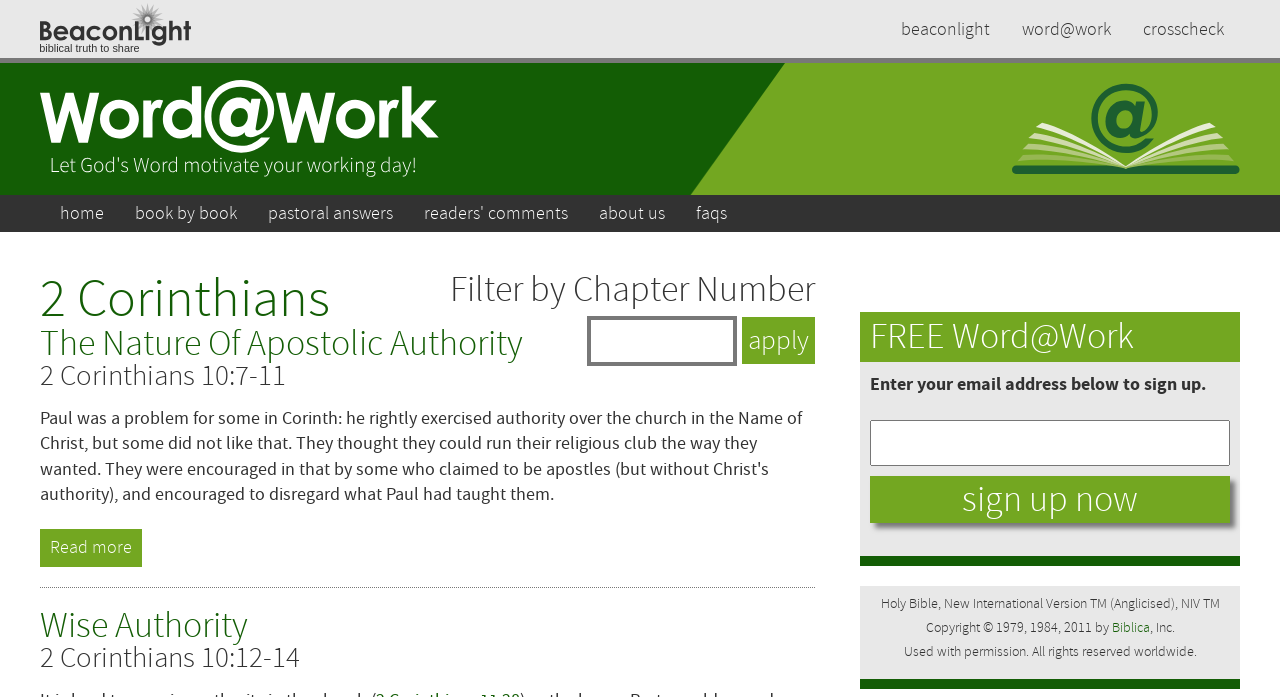Generate an in-depth caption that captures all aspects of the webpage.

The webpage is about 2 Corinthians, a biblical chapter, and is part of the Word@Work website. At the top left, there is a small image, and next to it, three links: "beaconlight", "word@work", and "crosscheck". Below these links, there is a navigation menu with links to "Home", "book by book", "pastoral answers", "readers' comments", "about us", and "faqs".

The main content of the page is divided into sections. The first section has a heading "2 Corinthians" and a subheading "Filter by Chapter Number". Below this, there is a textbox and a button labeled "Apply". 

The next section has a heading "The Nature Of Apostolic Authority" and a link to read more about the topic. There is also a static text "2 Corinthians 10:7-11" and a link to read more about the passage.

Further down, there is another section with a heading "Wise Authority" and a link to read more about the topic. There is also a static text "2 Corinthians 10:12-14".

On the right side of the page, there is a section with a heading "FREE Word@Work" and a subheading "Enter your email address below to sign up." Below this, there is a textbox and a button labeled "Sign Up Now".

At the bottom of the page, there is a copyright notice with a link to "Biblica" and a statement about the use of the New International Version (NIV) of the Holy Bible.